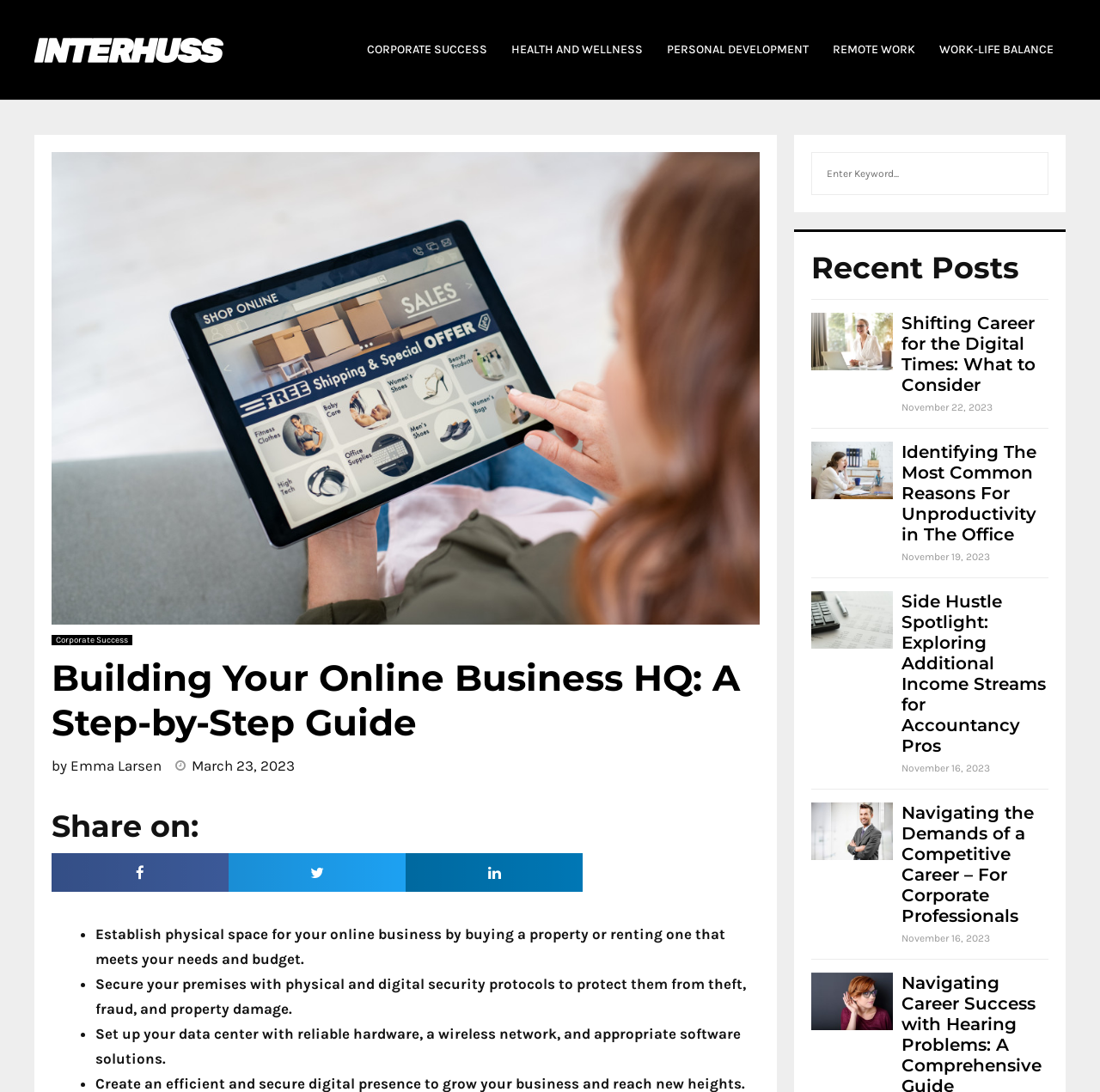Extract the bounding box coordinates for the UI element described by the text: "bill graham". The coordinates should be in the form of [left, top, right, bottom] with values between 0 and 1.

None